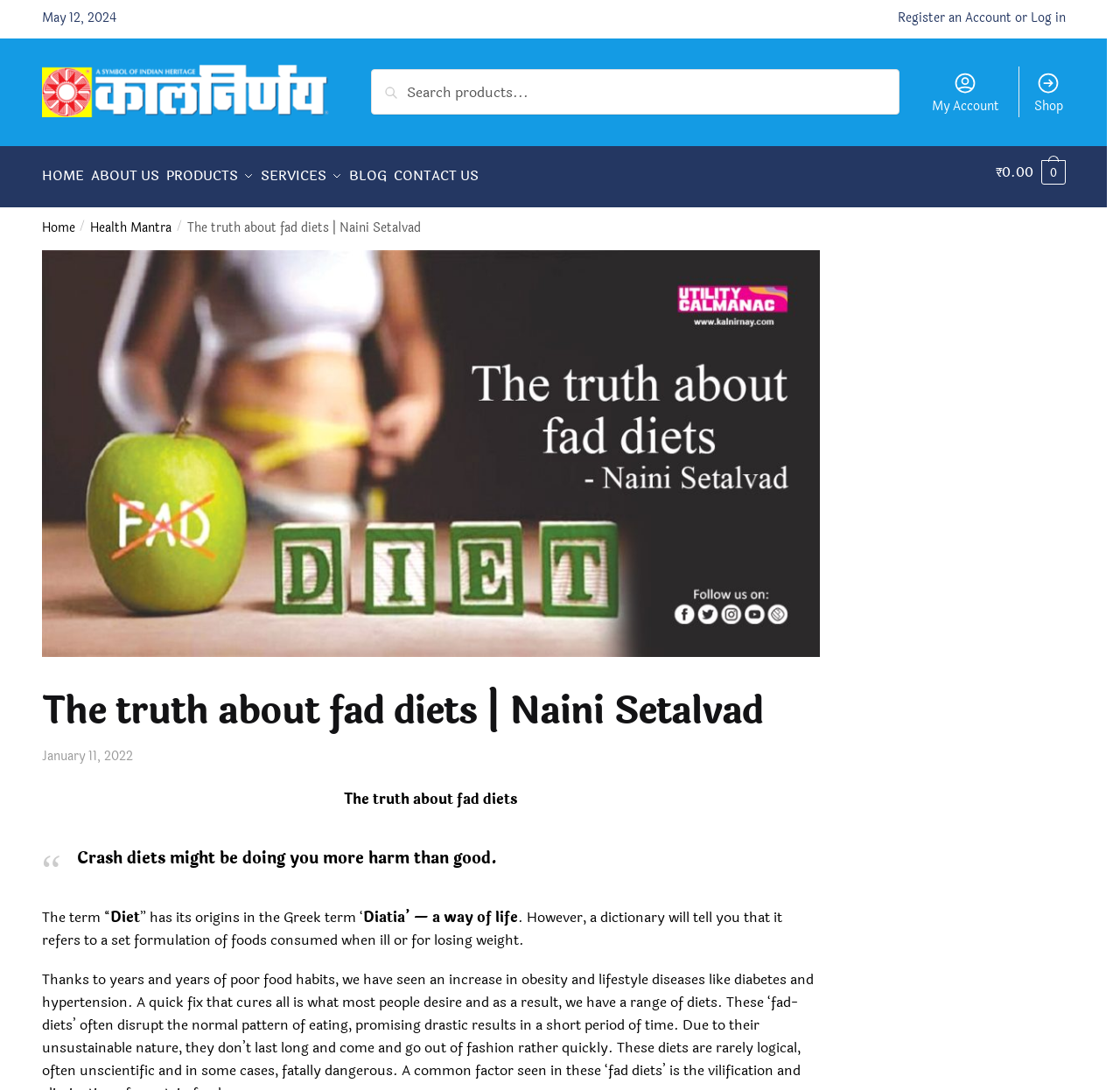What is the logo of the website?
By examining the image, provide a one-word or phrase answer.

Kalnirnay Logo